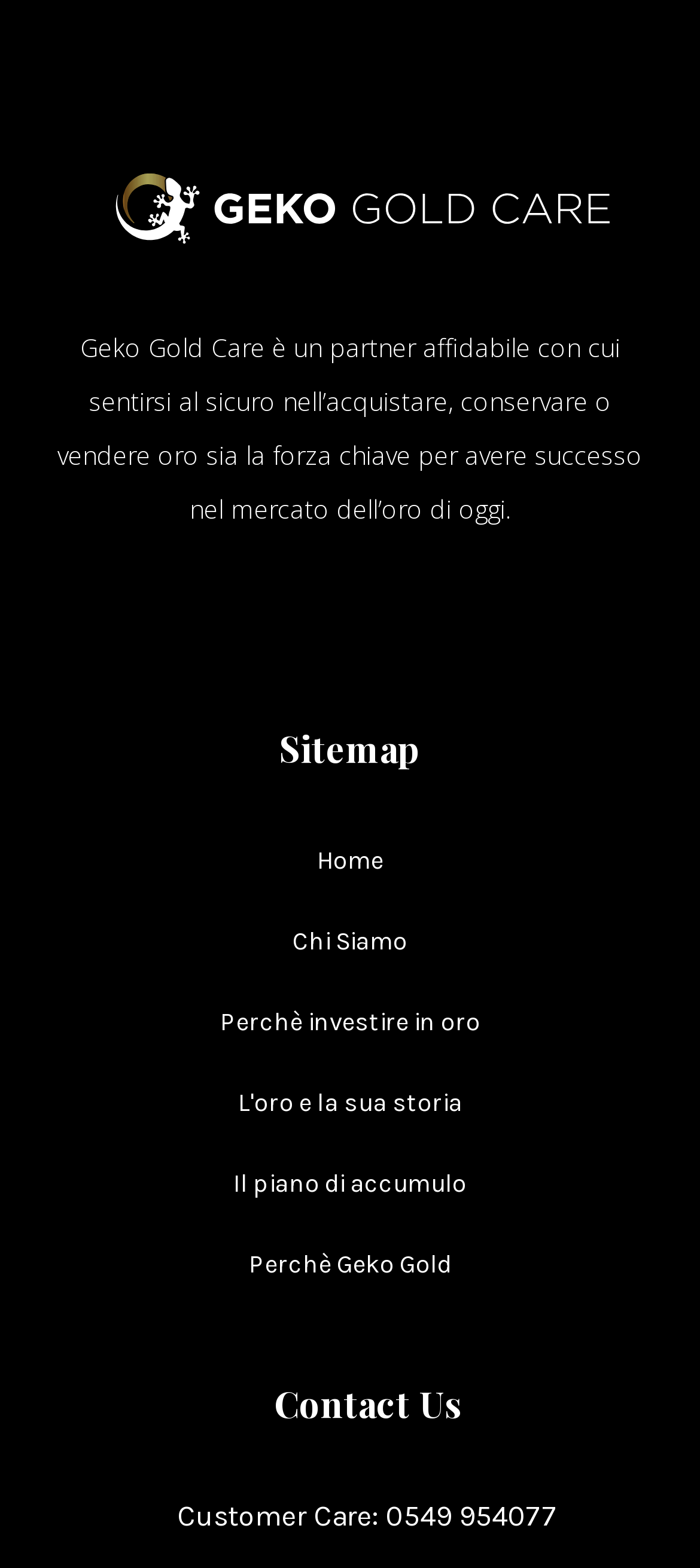Respond to the question below with a single word or phrase:
What is the customer care phone number?

0549 954077